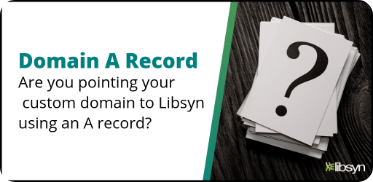What is the logo in the corner associated with?
Utilize the information in the image to give a detailed answer to the question.

The logo in the corner of the image is the Libsyn logo, which reinforces the brand's identity and makes it clear that the content is related to their services, specifically their hosting solutions and custom domain setup.